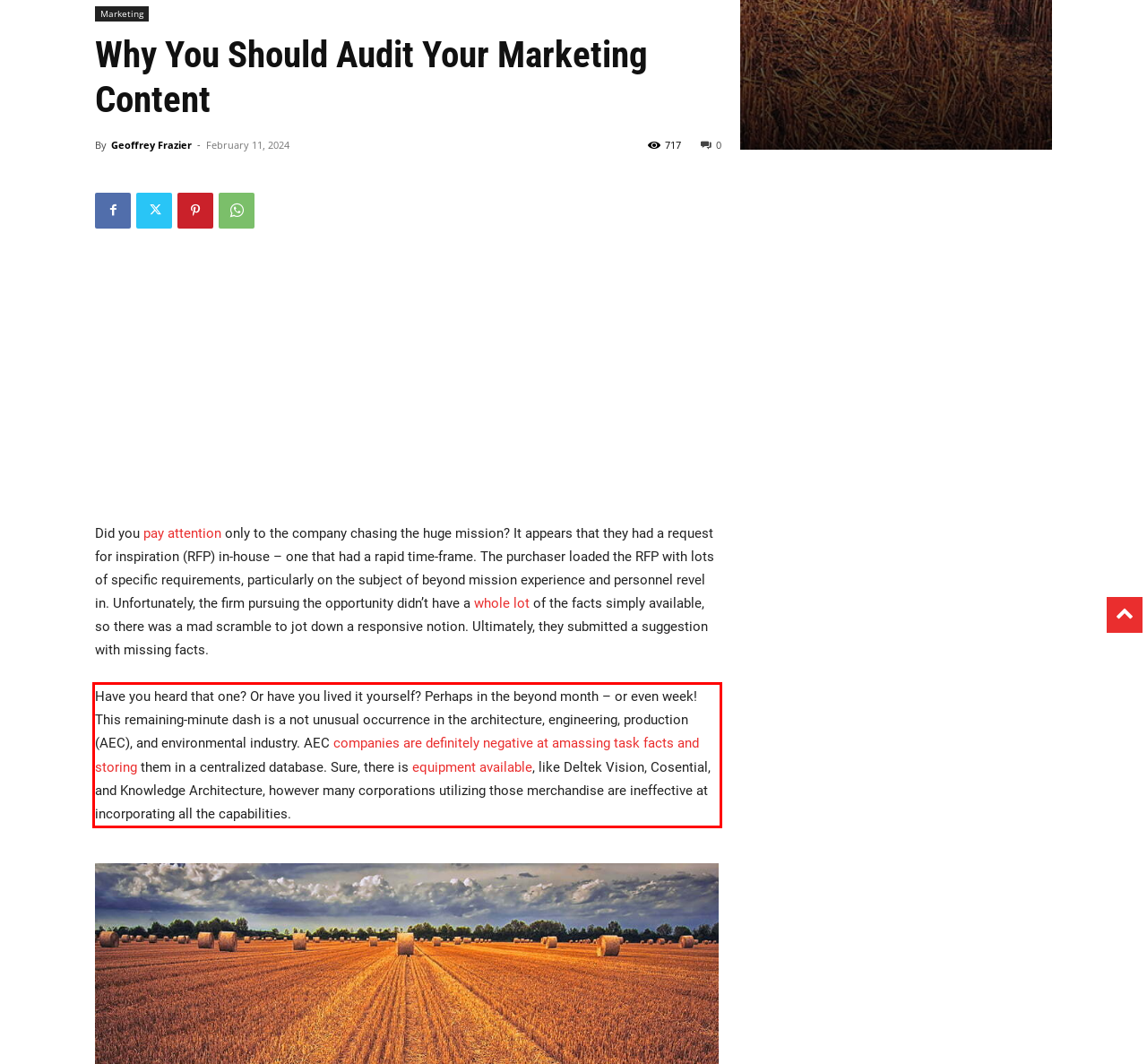Given a screenshot of a webpage with a red bounding box, please identify and retrieve the text inside the red rectangle.

Have you heard that one? Or have you lived it yourself? Perhaps in the beyond month – or even week! This remaining-minute dash is a not unusual occurrence in the architecture, engineering, production (AEC), and environmental industry. AEC companies are definitely negative at amassing task facts and storing them in a centralized database. Sure, there is equipment available, like Deltek Vision, Cosential, and Knowledge Architecture, however many corporations utilizing those merchandise are ineffective at incorporating all the capabilities.